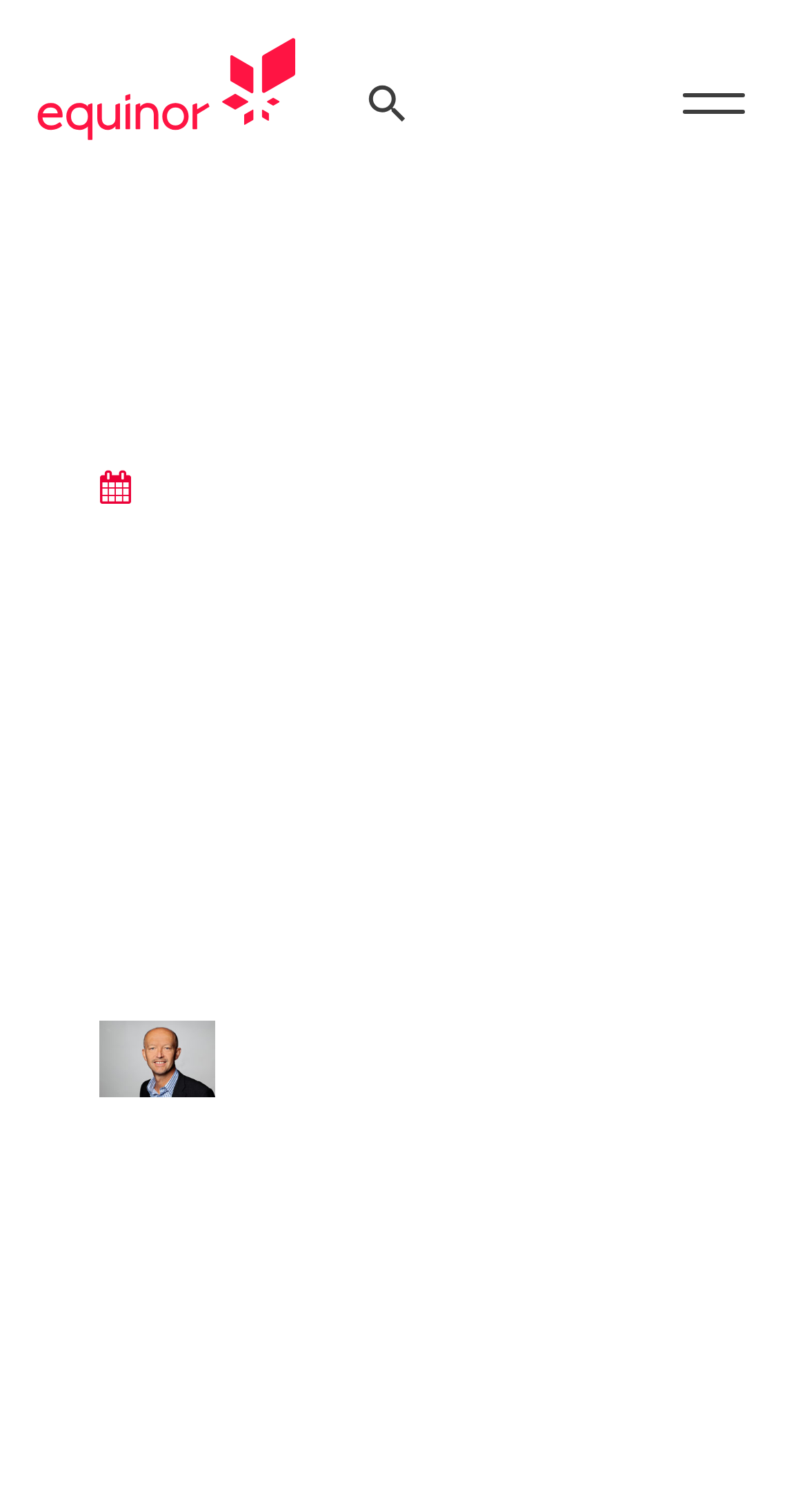Locate the bounding box of the UI element described in the following text: "Search".

[0.425, 0.041, 0.681, 0.096]